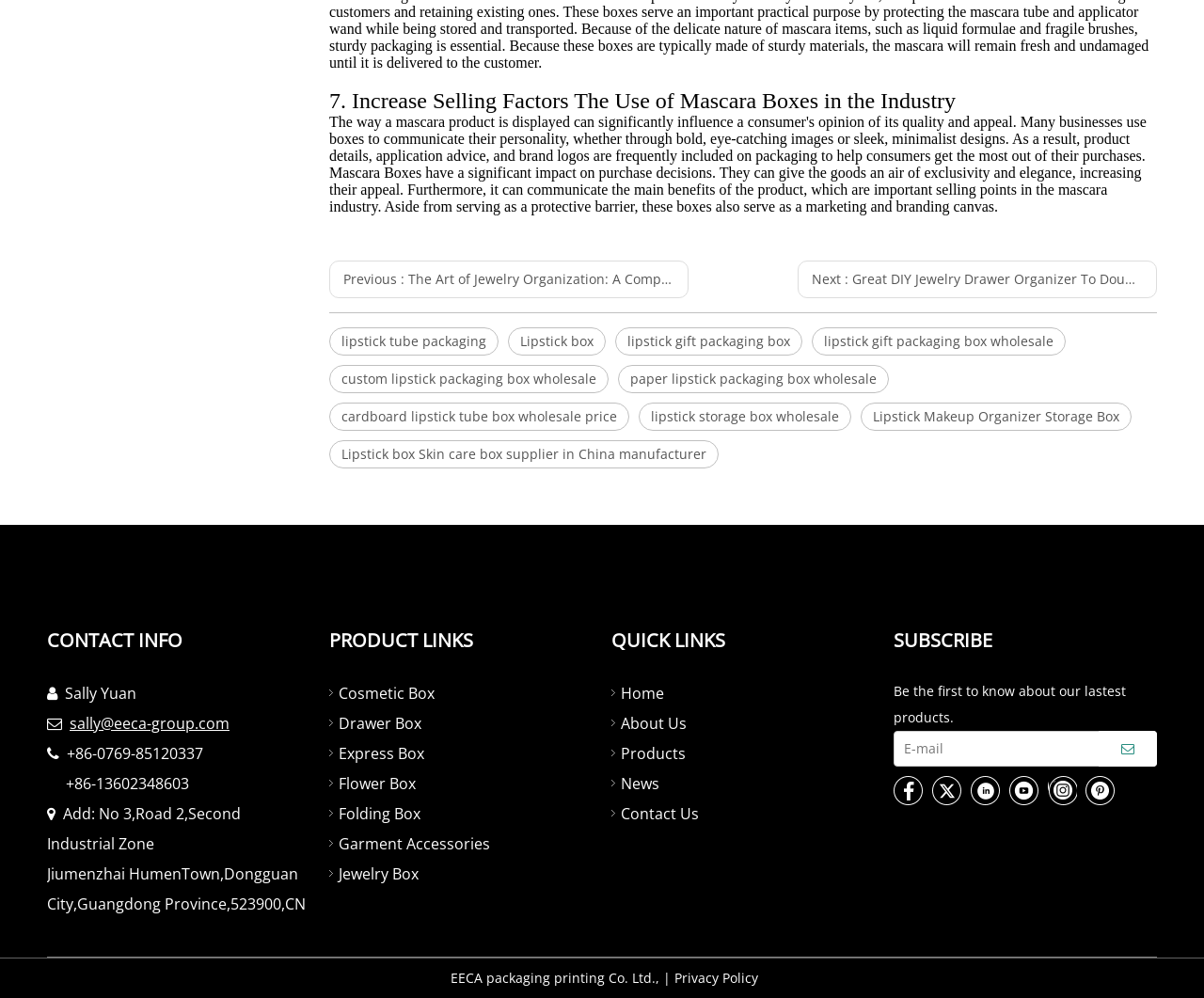Specify the bounding box coordinates of the element's area that should be clicked to execute the given instruction: "Subscribe to the newsletter". The coordinates should be four float numbers between 0 and 1, i.e., [left, top, right, bottom].

[0.912, 0.732, 0.961, 0.768]